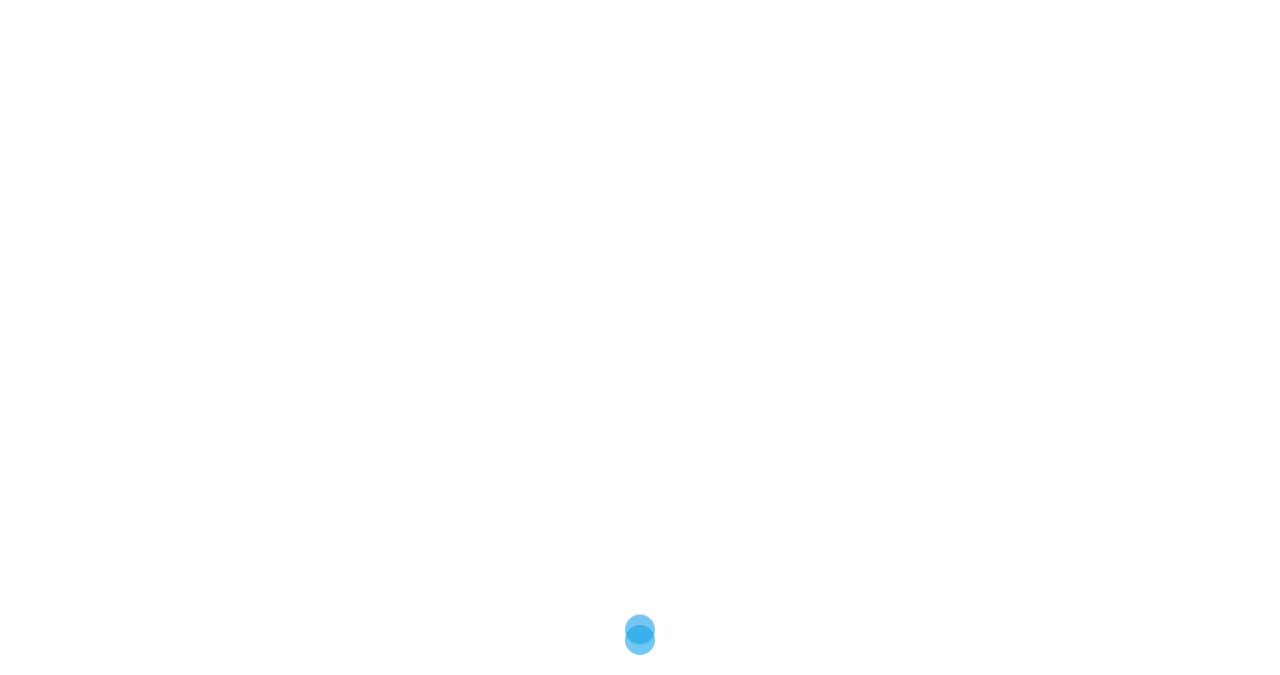Please find the main title text of this webpage.

The .ISO zone